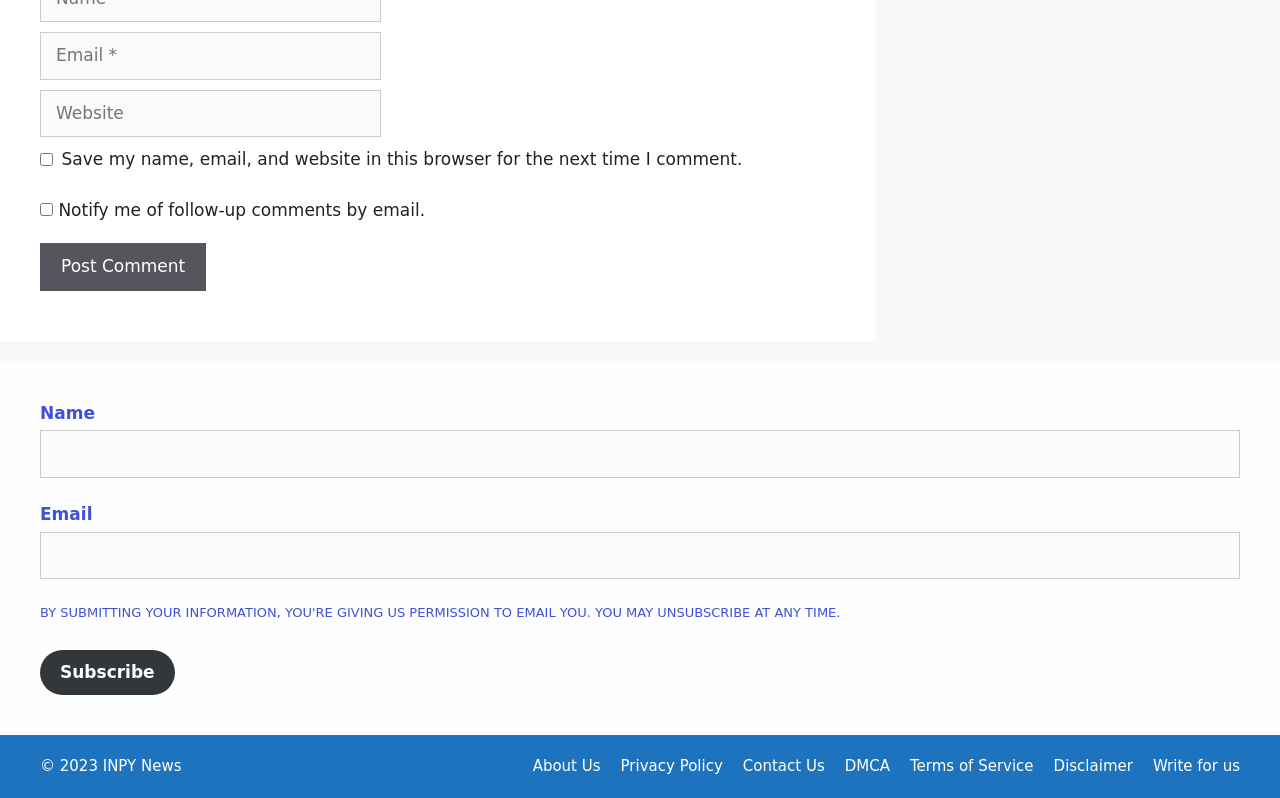What is the copyright year mentioned on the webpage?
By examining the image, provide a one-word or phrase answer.

2023